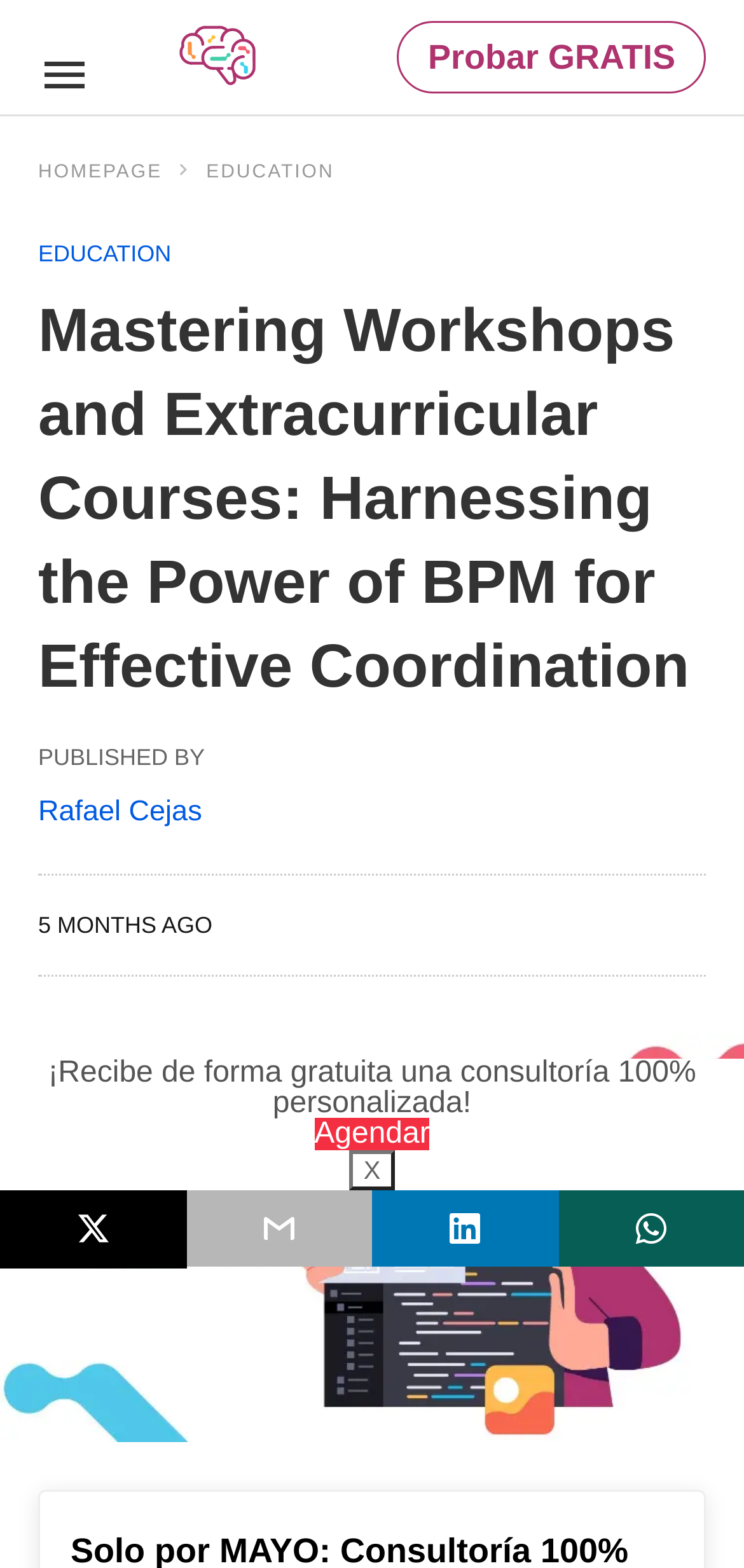What is the alert message on the webpage?
Answer with a single word or phrase, using the screenshot for reference.

Recibe de forma gratuita una consultoría 100% personalizada!